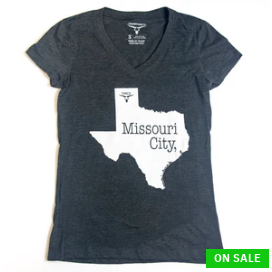Give an elaborate caption for the image.

This image showcases a stylish Missouri City Texas V-neck t-shirt, designed for those who want to represent their hometown with flair. The shirt features a prominent graphic of the state of Texas, with "Missouri City," elegantly displayed in bold white lettering. The dark, heathered fabric adds a modern touch to the classic V-neck style, making it a versatile option for casual wear. This item is currently on sale, emphasizing its appeal for bargain hunters looking for quality local apparel. Ideal for anyone wanting to showcase their Texas pride or simply add a unique piece to their wardrobe.